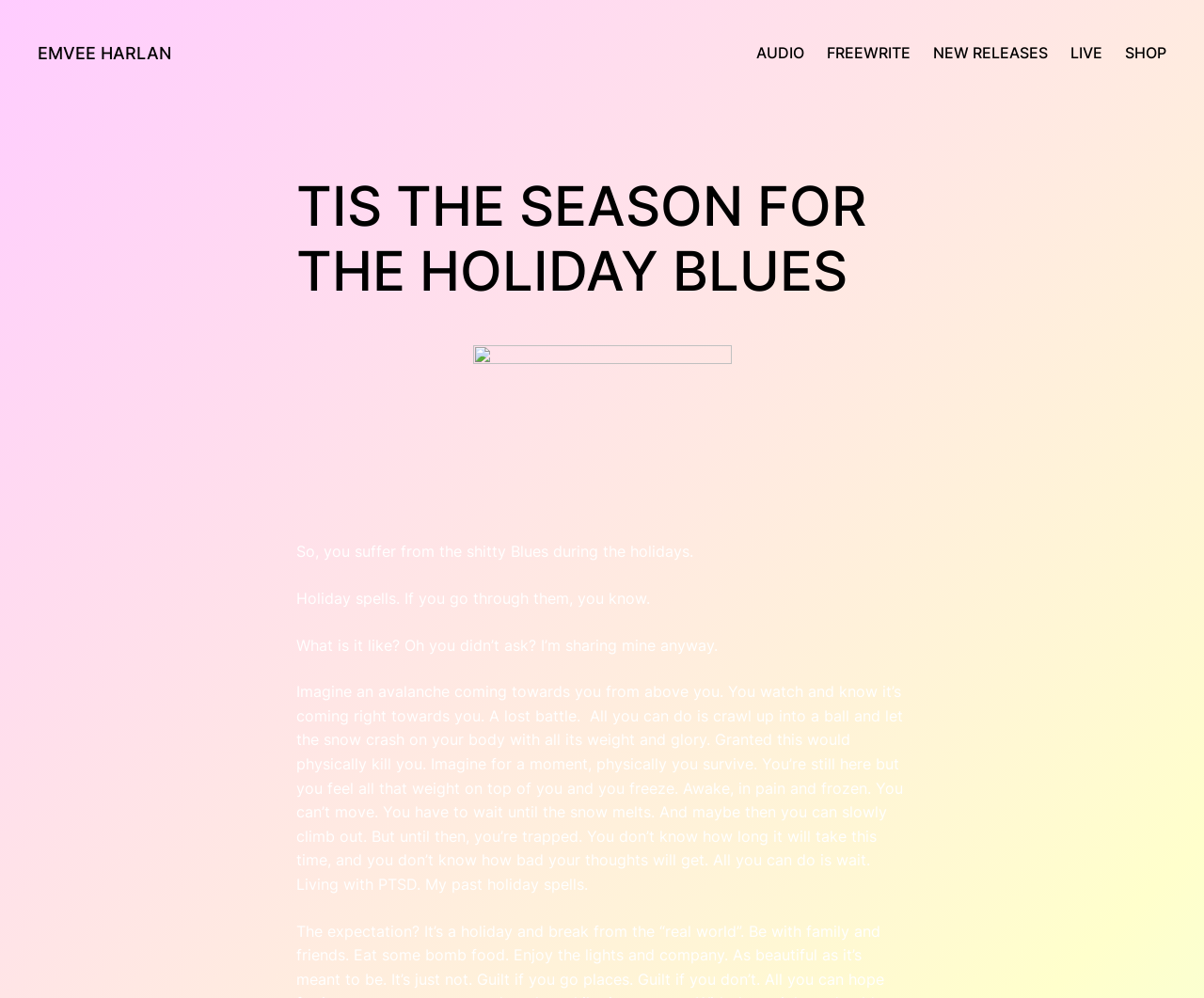What is the tone of the author's writing?
Using the image, elaborate on the answer with as much detail as possible.

The author's writing tone is reflective and emotional, as they are sharing their personal experience and feelings about living with PTSD during the holidays, and they are using vivid metaphors to describe their emotions.